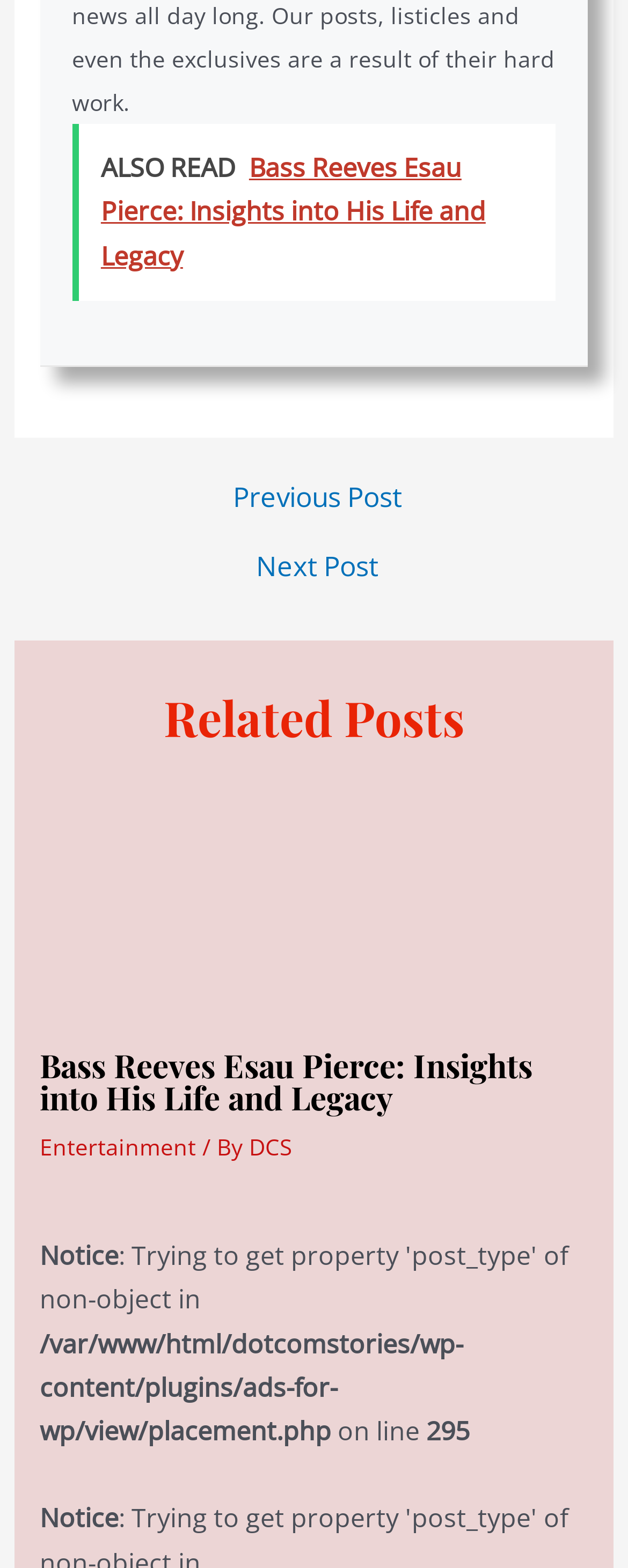What is the title of the related post?
Give a thorough and detailed response to the question.

I found the title of the related post by looking at the heading element with the text 'Related Posts' and then finding the link element with the text 'Bass Reeves Esau Pierce: Insights into His Life and Legacy' which is a child of the 'Related Posts' heading.